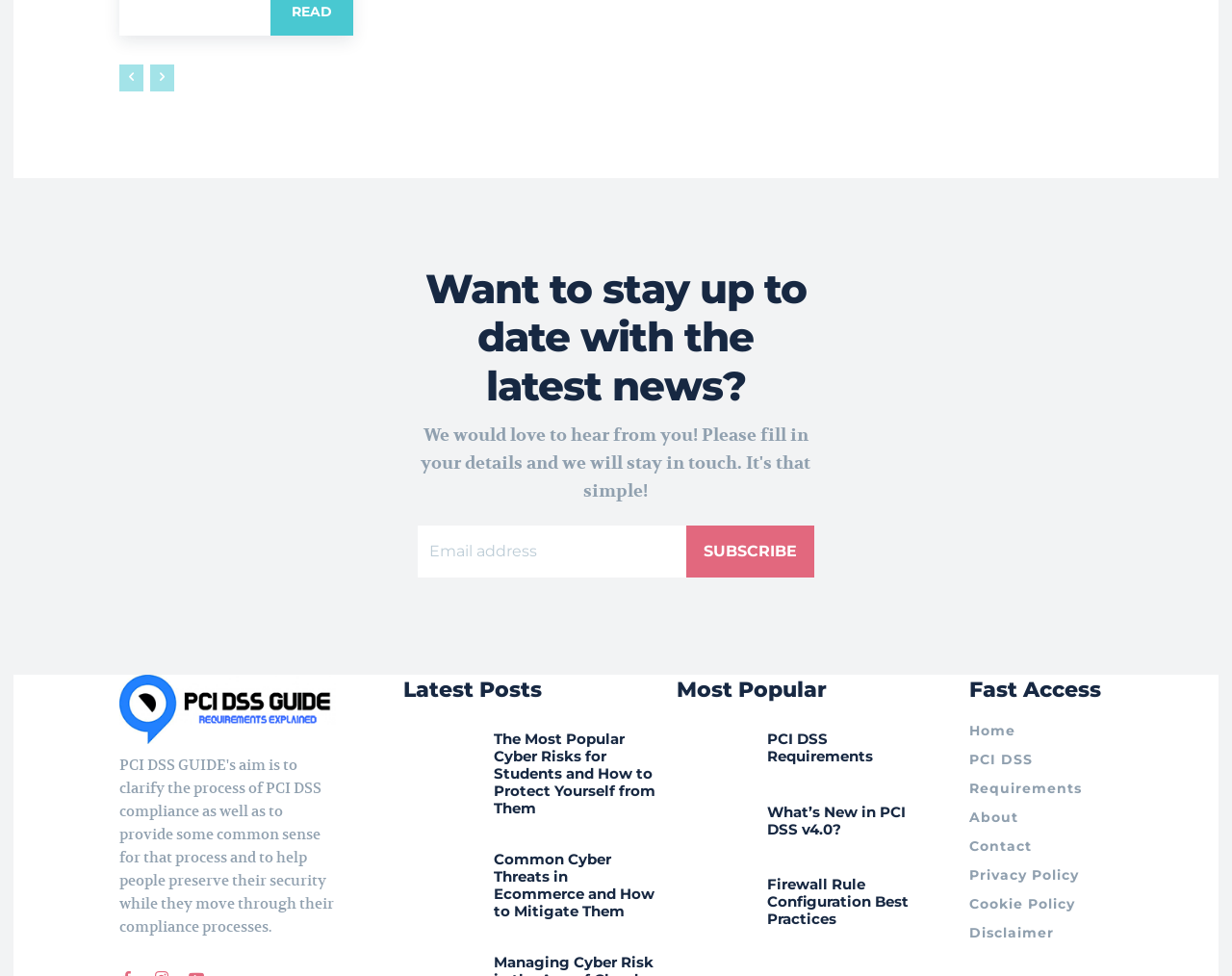Identify the bounding box coordinates of the clickable region necessary to fulfill the following instruction: "Search for something". The bounding box coordinates should be four float numbers between 0 and 1, i.e., [left, top, right, bottom].

None